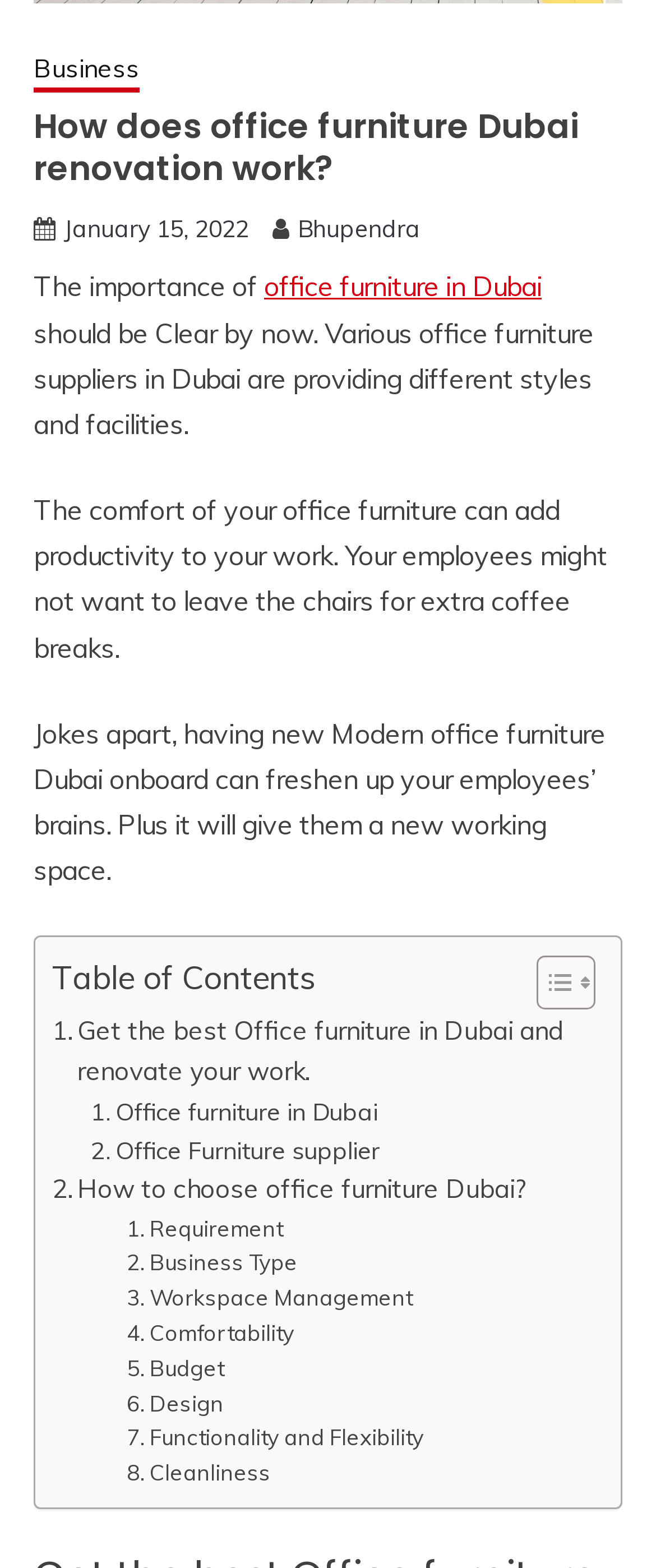What is the topic of the webpage?
Based on the visual, give a brief answer using one word or a short phrase.

Office furniture in Dubai